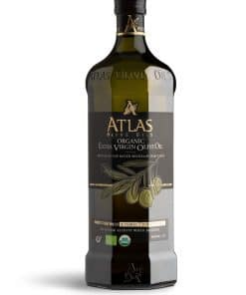Explain the image in a detailed way.

The image features a bottle of ATLAS Premium Organic Extra Virgin Olive Oil, elegantly designed to highlight both quality and health. The bottle showcases a dark, sophisticated label adorned with the ATLAS logo, accompanied by visual elements of olive branches, emphasizing its organic origins. This 1-liter bottle is ideal for culinary enthusiasts looking to enhance their dishes with rich flavor and health benefits. Priced at $133.40, it offers a premium choice for those who prioritize quality in their cooking oils.